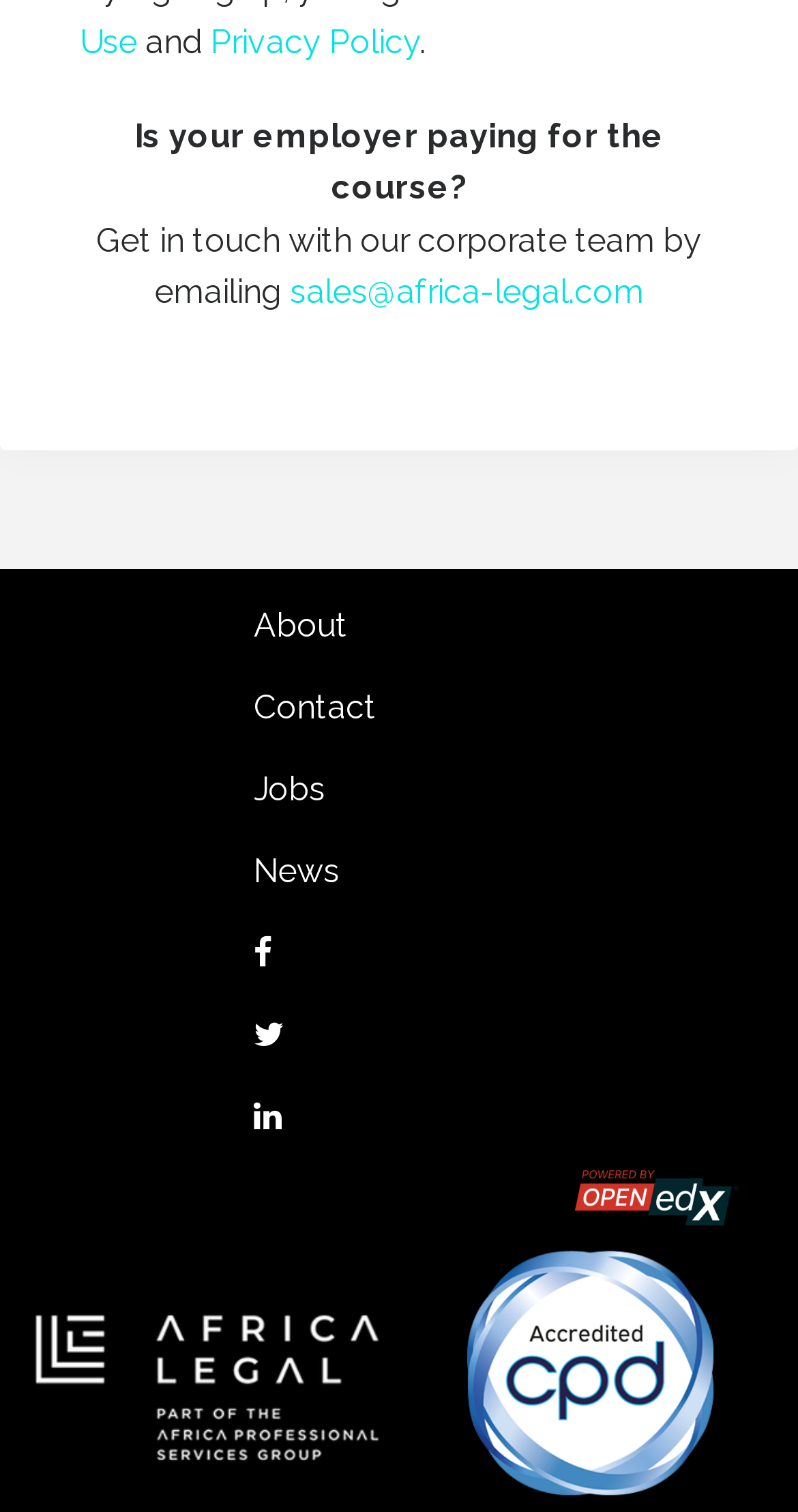Please determine the bounding box coordinates for the element with the description: "EFT".

None